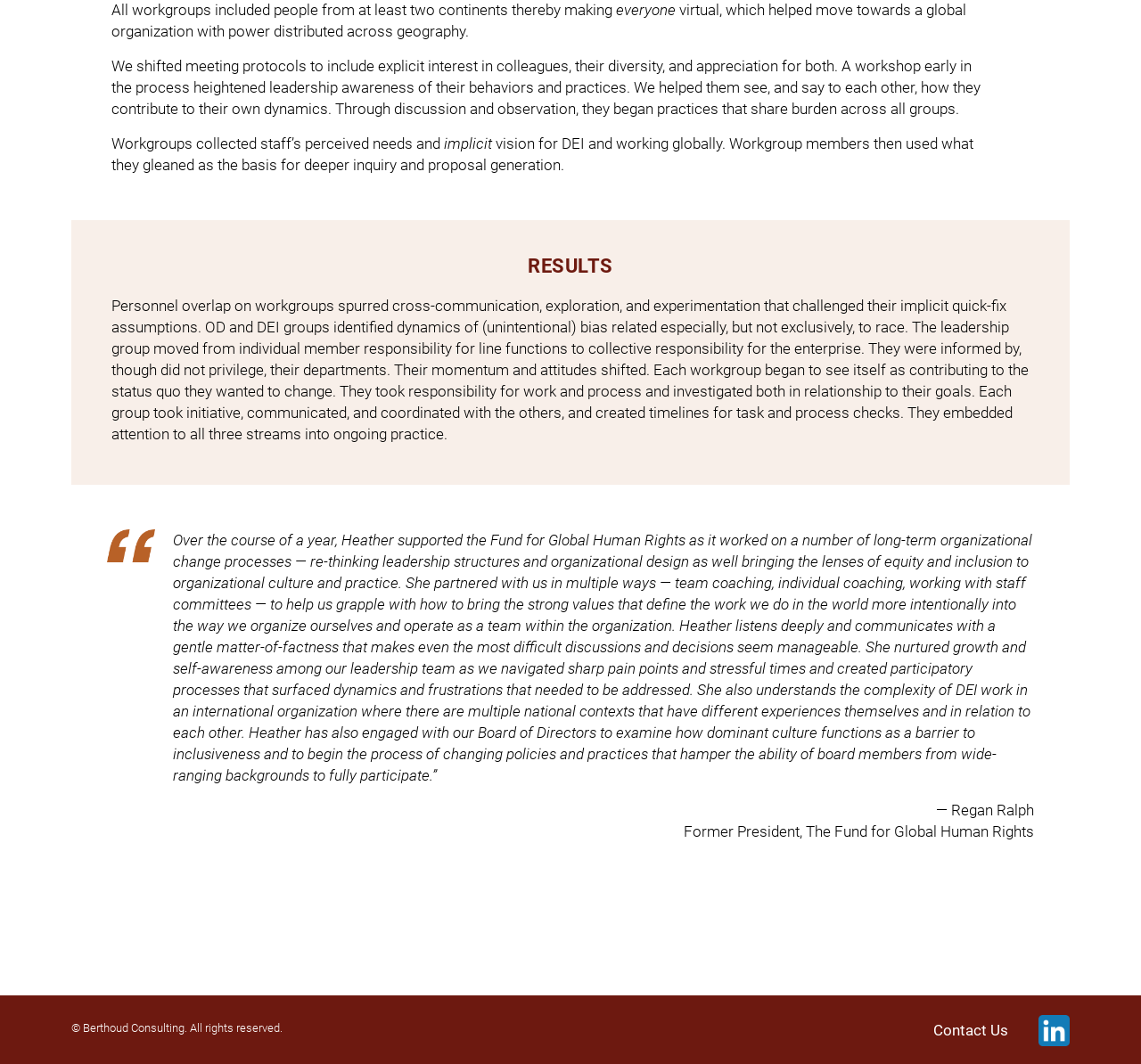Using the provided element description, identify the bounding box coordinates as (top-left x, top-left y, bottom-right x, bottom-right y). Ensure all values are between 0 and 1. Description: Travel Essentials

None